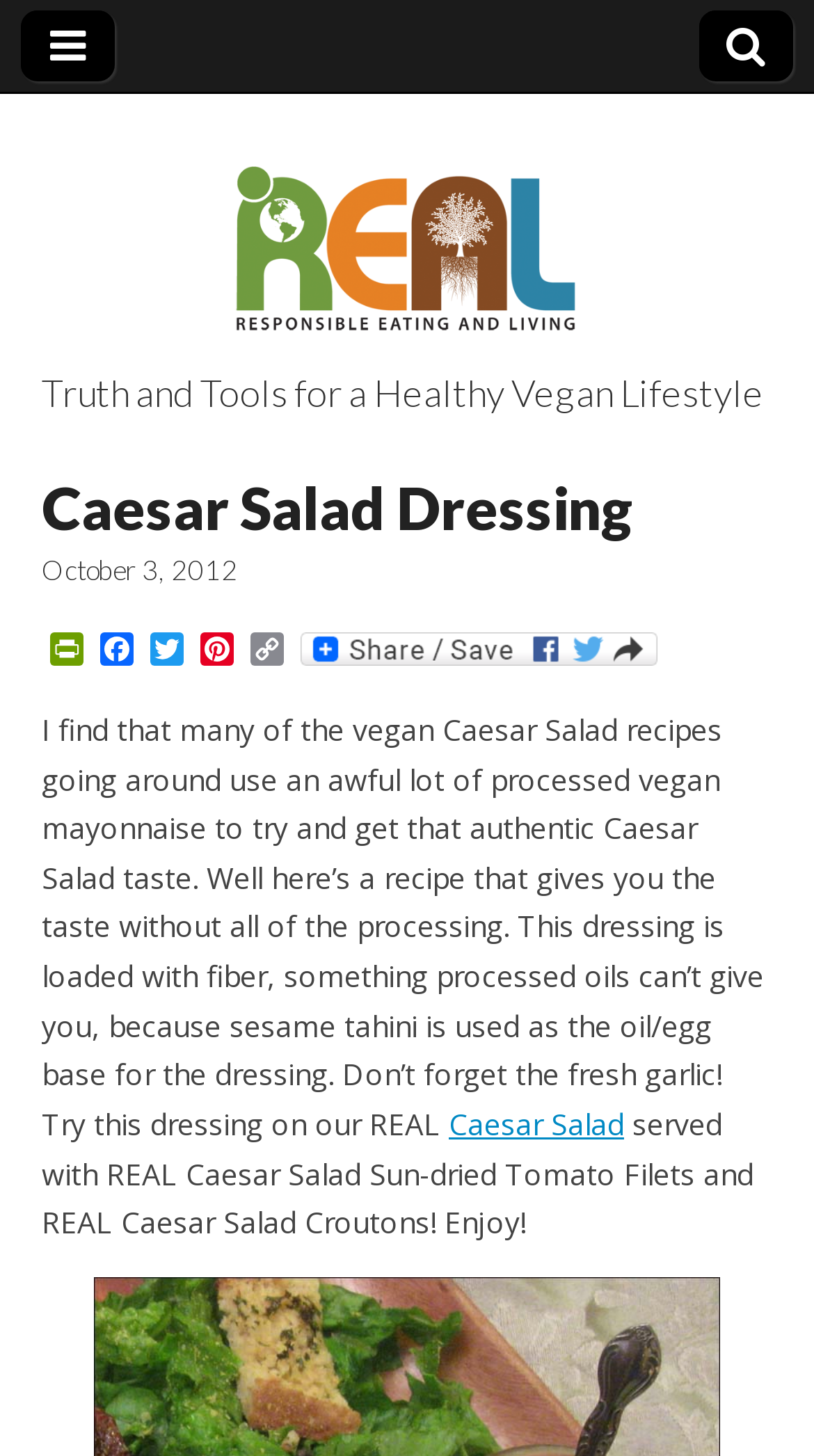Provide the bounding box coordinates for the UI element described in this sentence: "Pinterest". The coordinates should be four float values between 0 and 1, i.e., [left, top, right, bottom].

[0.236, 0.434, 0.297, 0.46]